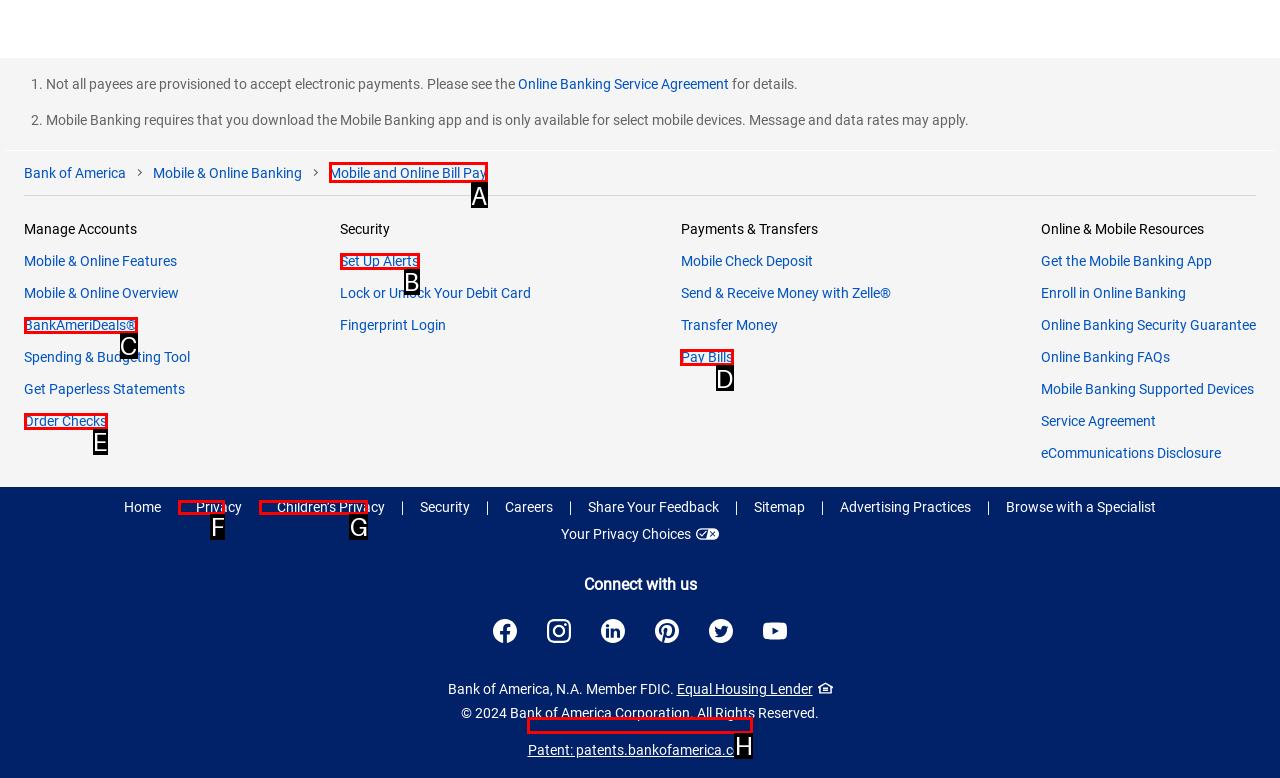Identify the correct UI element to click on to achieve the following task: Click on Pay Bills Respond with the corresponding letter from the given choices.

D